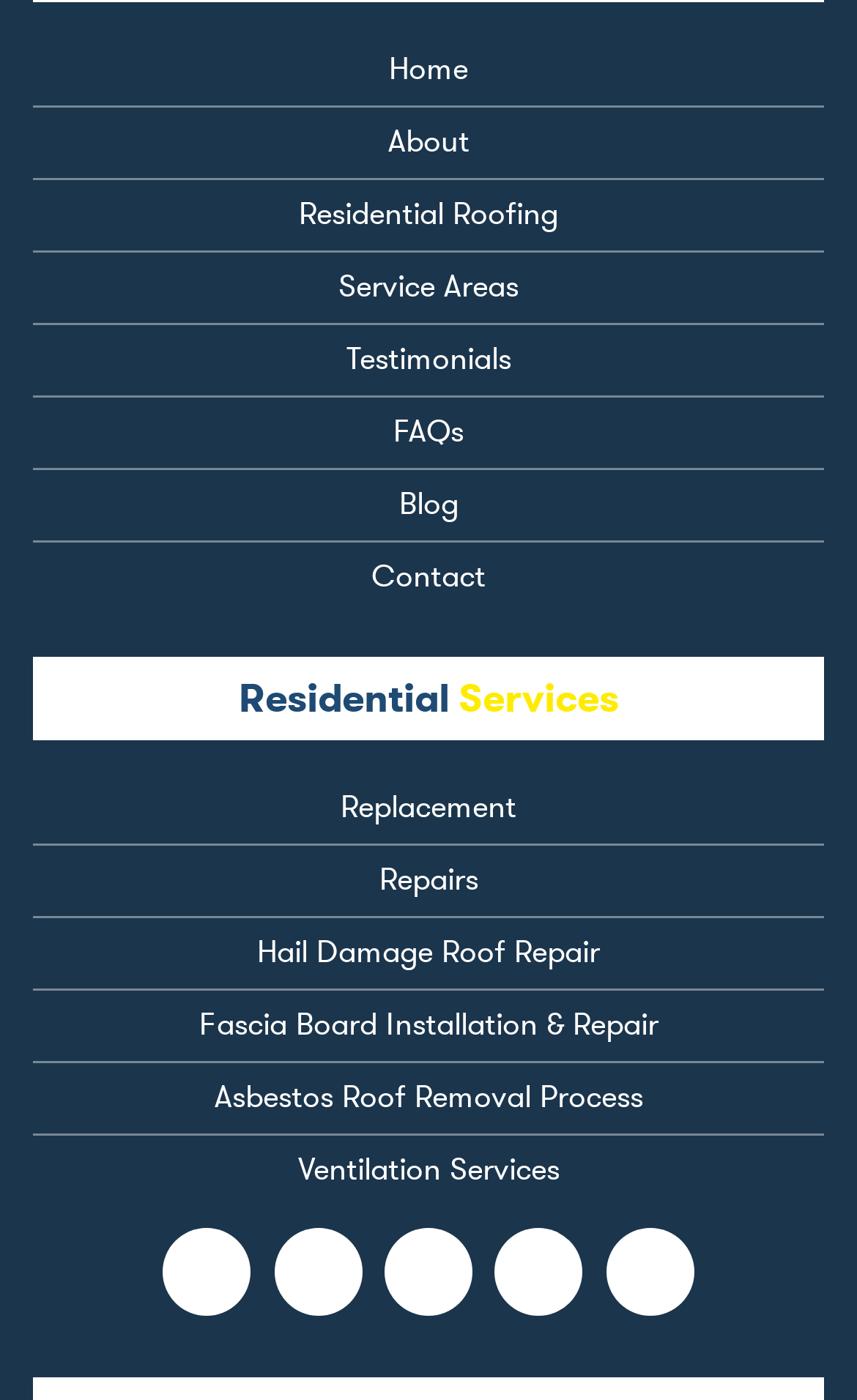Locate the bounding box coordinates of the area you need to click to fulfill this instruction: 'view ventilation services'. The coordinates must be in the form of four float numbers ranging from 0 to 1: [left, top, right, bottom].

[0.347, 0.823, 0.653, 0.849]